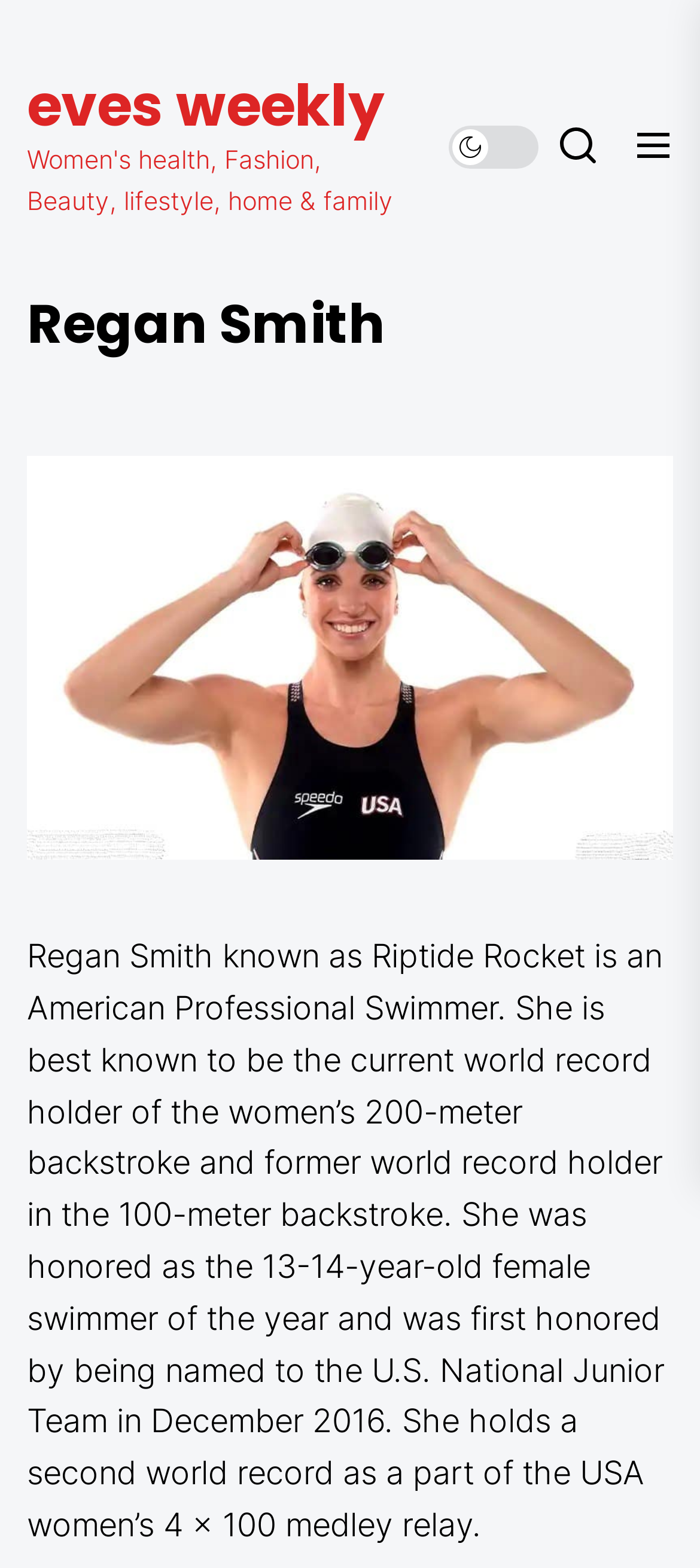Create an elaborate caption that covers all aspects of the webpage.

The webpage is about the biography of Regan Smith, also known as Riptide Rocket, an American professional swimmer. At the top left of the page, there is a link to "eves weekly". Below it, there are three buttons aligned horizontally. 

The main content of the page is divided into sections. The first section is a header with the title "Regan Smith" in a prominent font. Below the header, there is an image of Regan Smith, which takes up most of the width of the page. 

Underneath the image, there is a paragraph of text that provides a brief overview of Regan Smith's achievements, including her world records in the 200-meter backstroke and 100-meter backstroke, as well as her recognition as the 13-14-year-old female swimmer of the year. 

Finally, at the bottom of the page, there is another paragraph of text that mentions Regan Smith's second world record as part of the USA women's 4 x 100 medley relay.